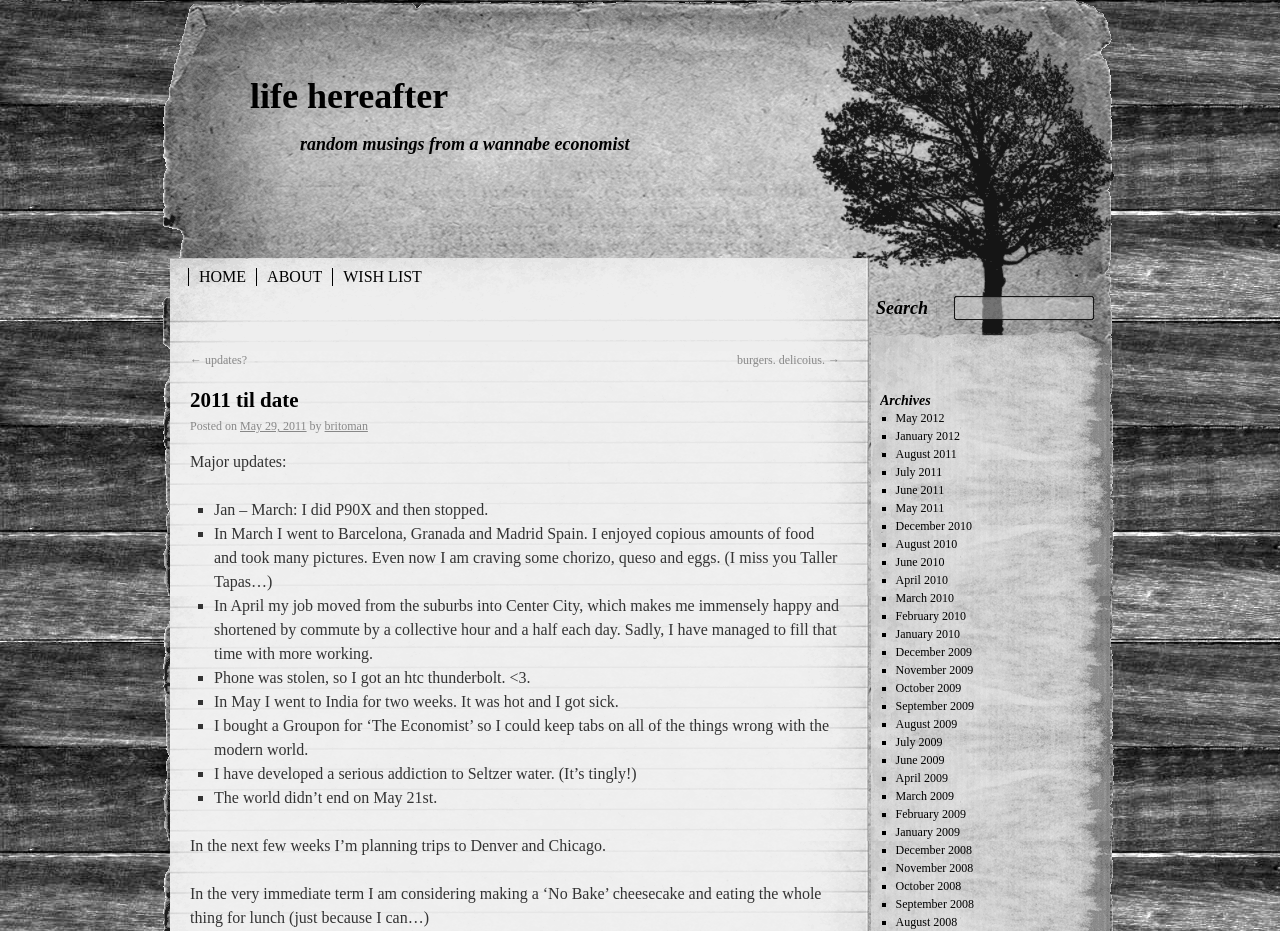What is the blogger considering making for lunch?
Look at the screenshot and provide an in-depth answer.

In the 'In the very immediate term...' section, the blogger mentions that they are considering making a 'No Bake' cheesecake and eating the whole thing for lunch, just because they can.